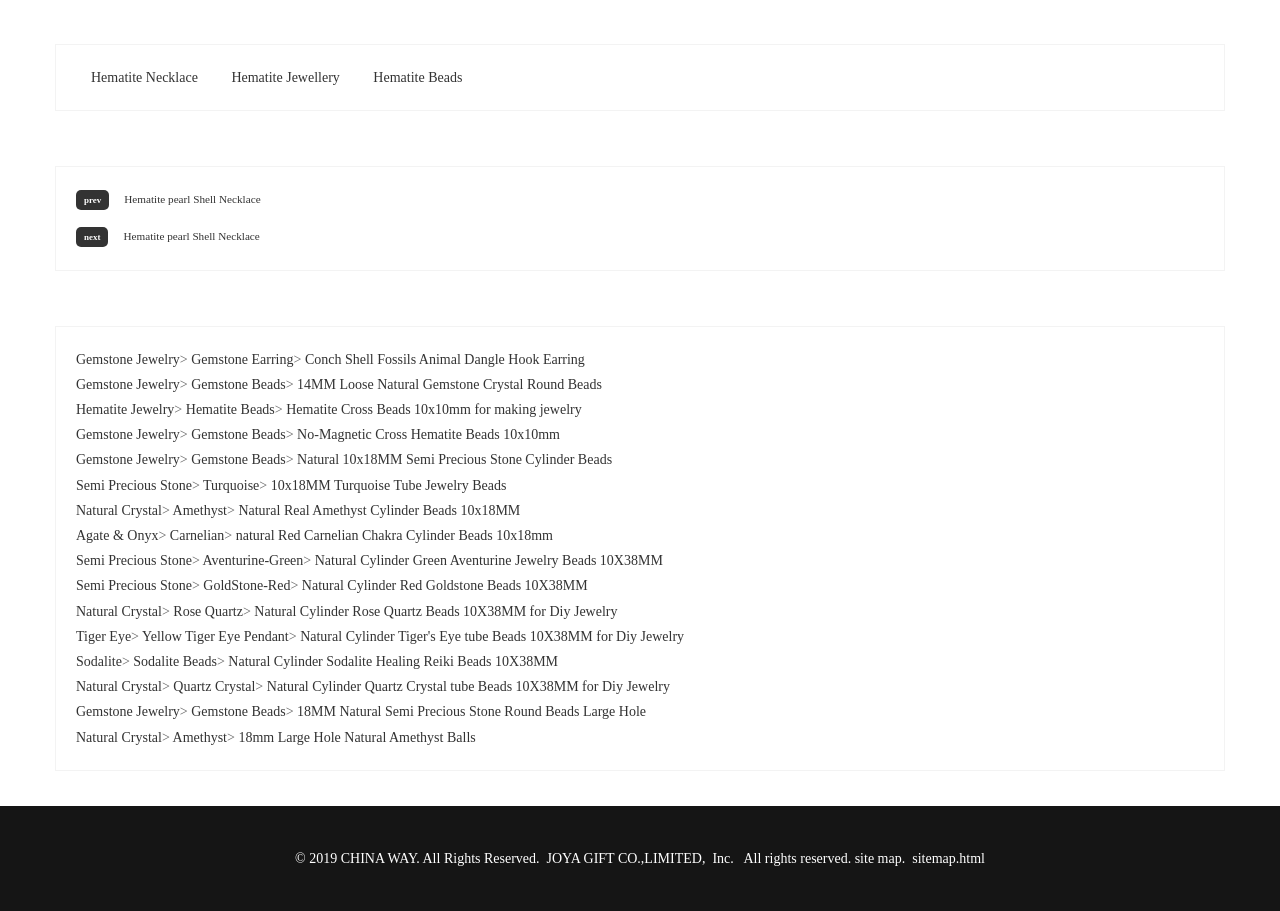Please specify the bounding box coordinates of the element that should be clicked to execute the given instruction: 'visit site map'. Ensure the coordinates are four float numbers between 0 and 1, expressed as [left, top, right, bottom].

[0.668, 0.934, 0.704, 0.95]